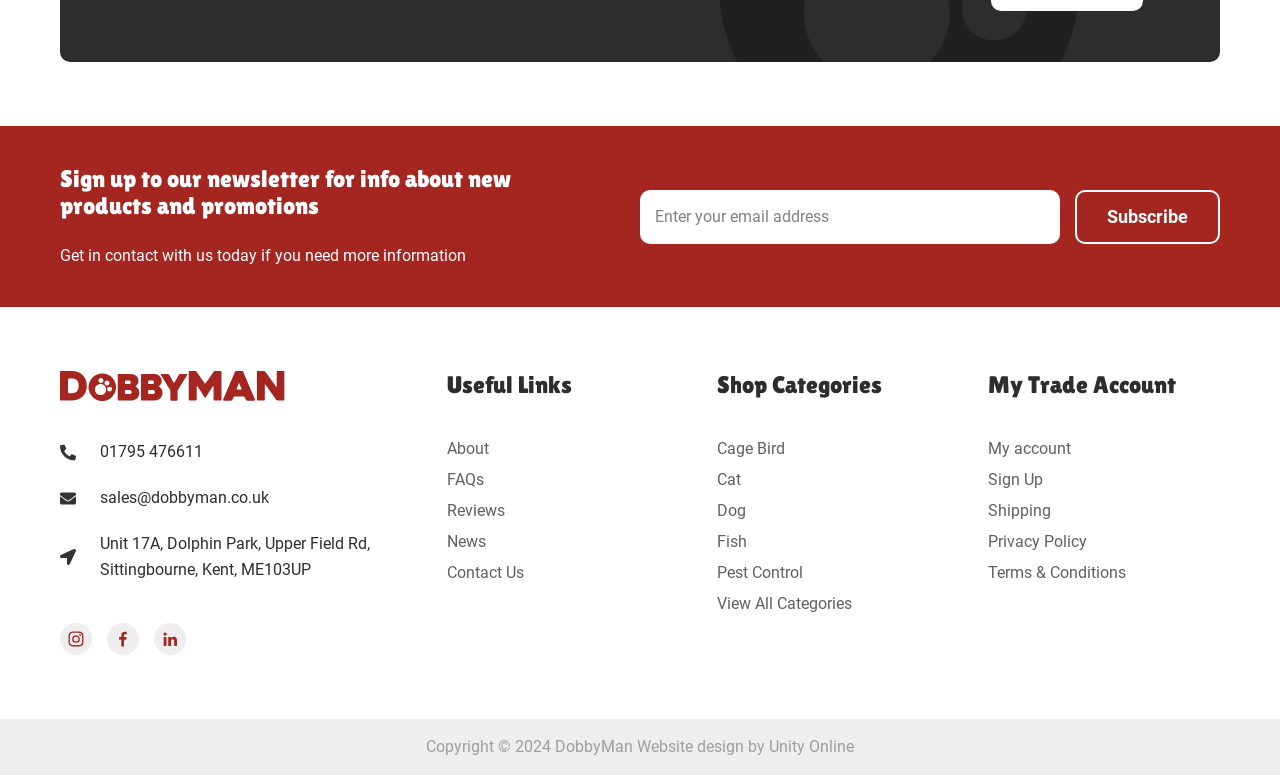What is the phone number to contact?
Using the image as a reference, deliver a detailed and thorough answer to the question.

I found the phone number by looking at the links section, where I saw a link with the text '01795 476611', which is a phone number format.